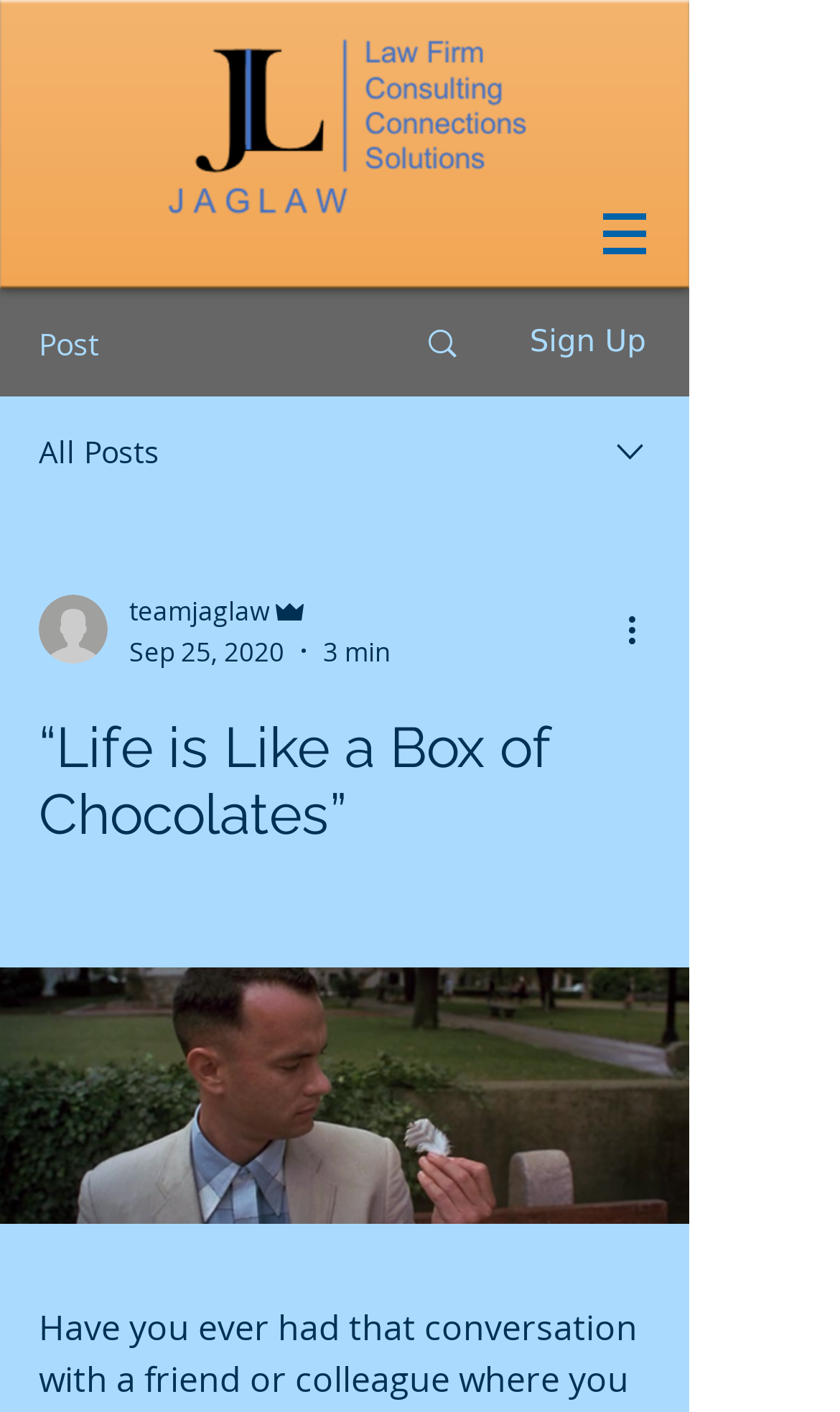Please reply to the following question with a single word or a short phrase:
How many posts are available?

One